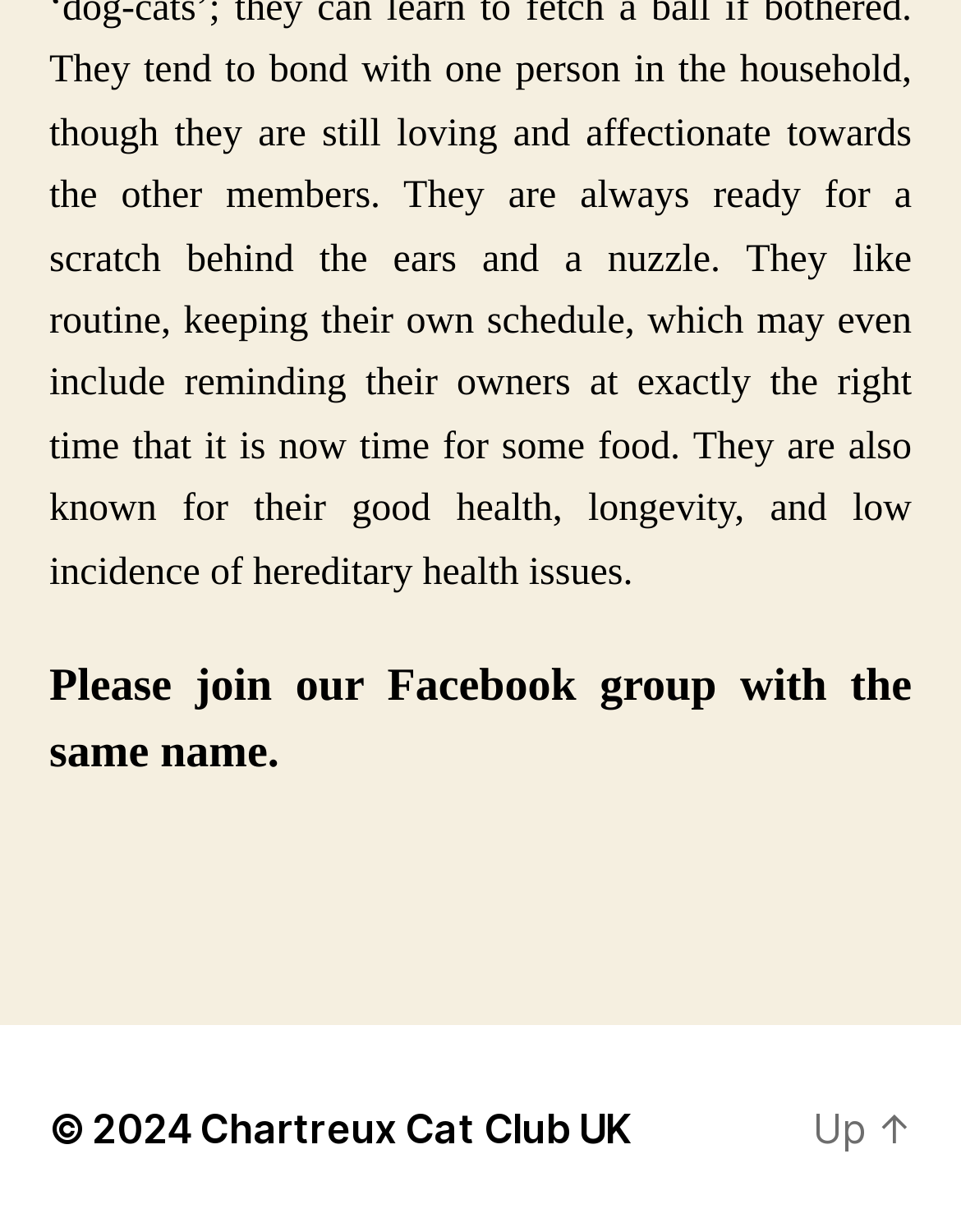What is the purpose of the Facebook group mentioned?
Look at the image and answer the question with a single word or phrase.

Same name as the webpage